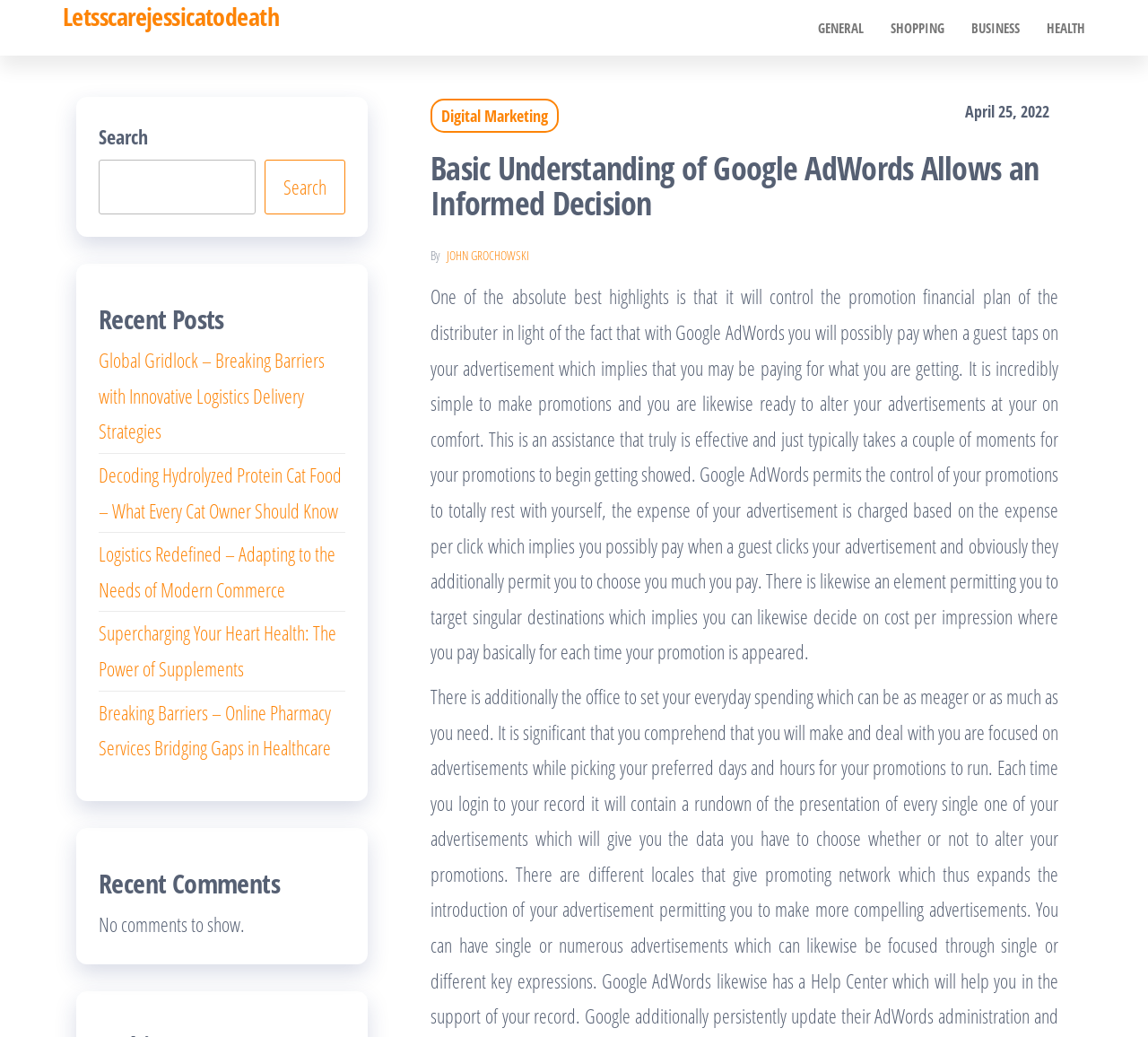Provide the text content of the webpage's main heading.

Basic Understanding of Google AdWords Allows an Informed Decision